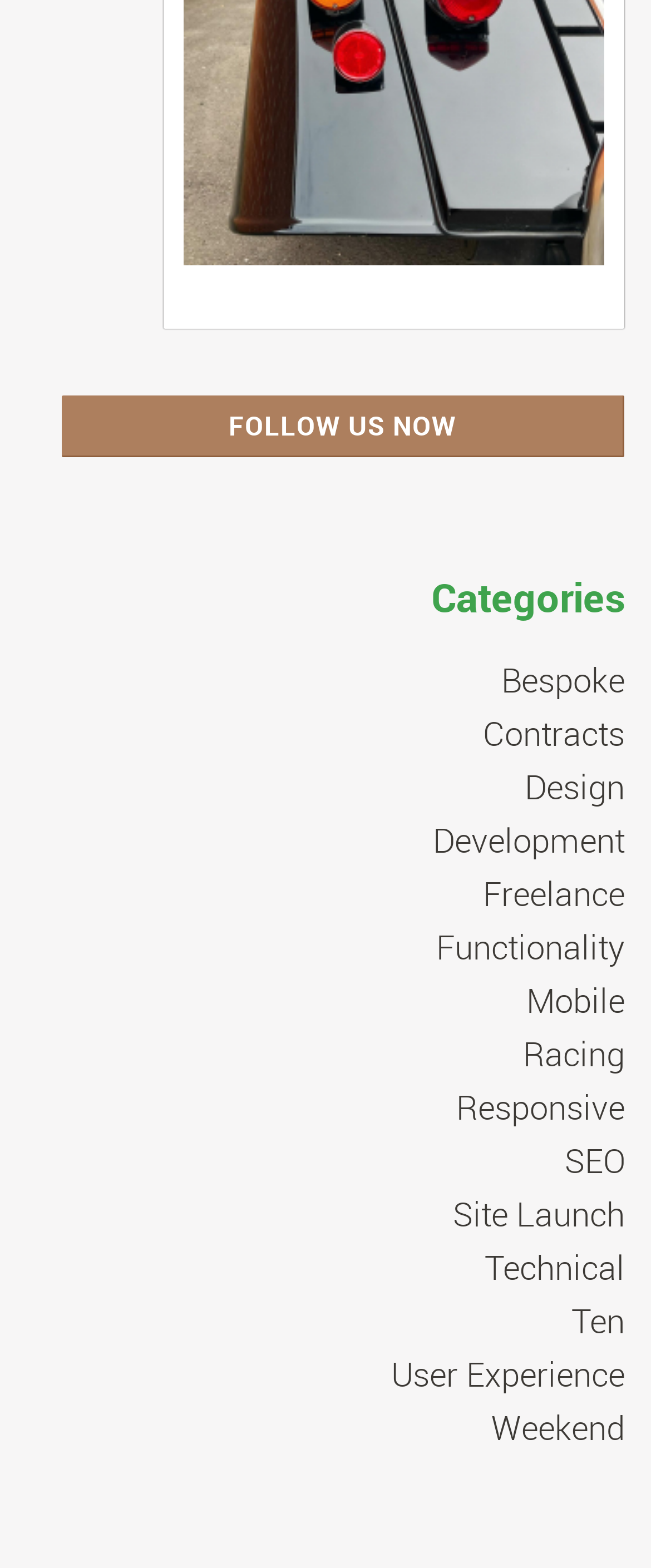Provide the bounding box coordinates of the HTML element this sentence describes: "Site Launch". The bounding box coordinates consist of four float numbers between 0 and 1, i.e., [left, top, right, bottom].

[0.696, 0.76, 0.96, 0.788]